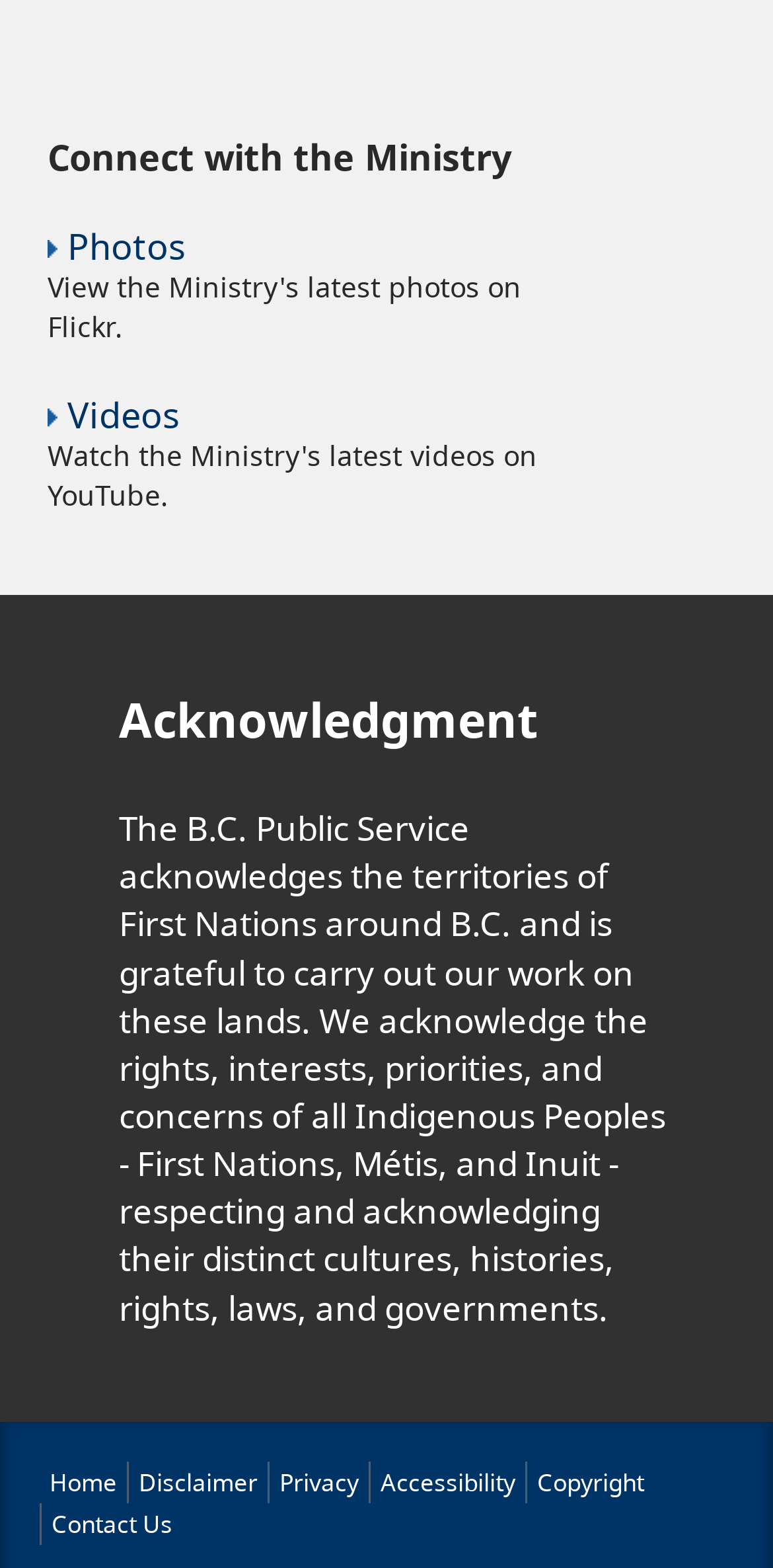Please identify the bounding box coordinates of the clickable element to fulfill the following instruction: "Watch videos". The coordinates should be four float numbers between 0 and 1, i.e., [left, top, right, bottom].

[0.087, 0.249, 0.233, 0.28]